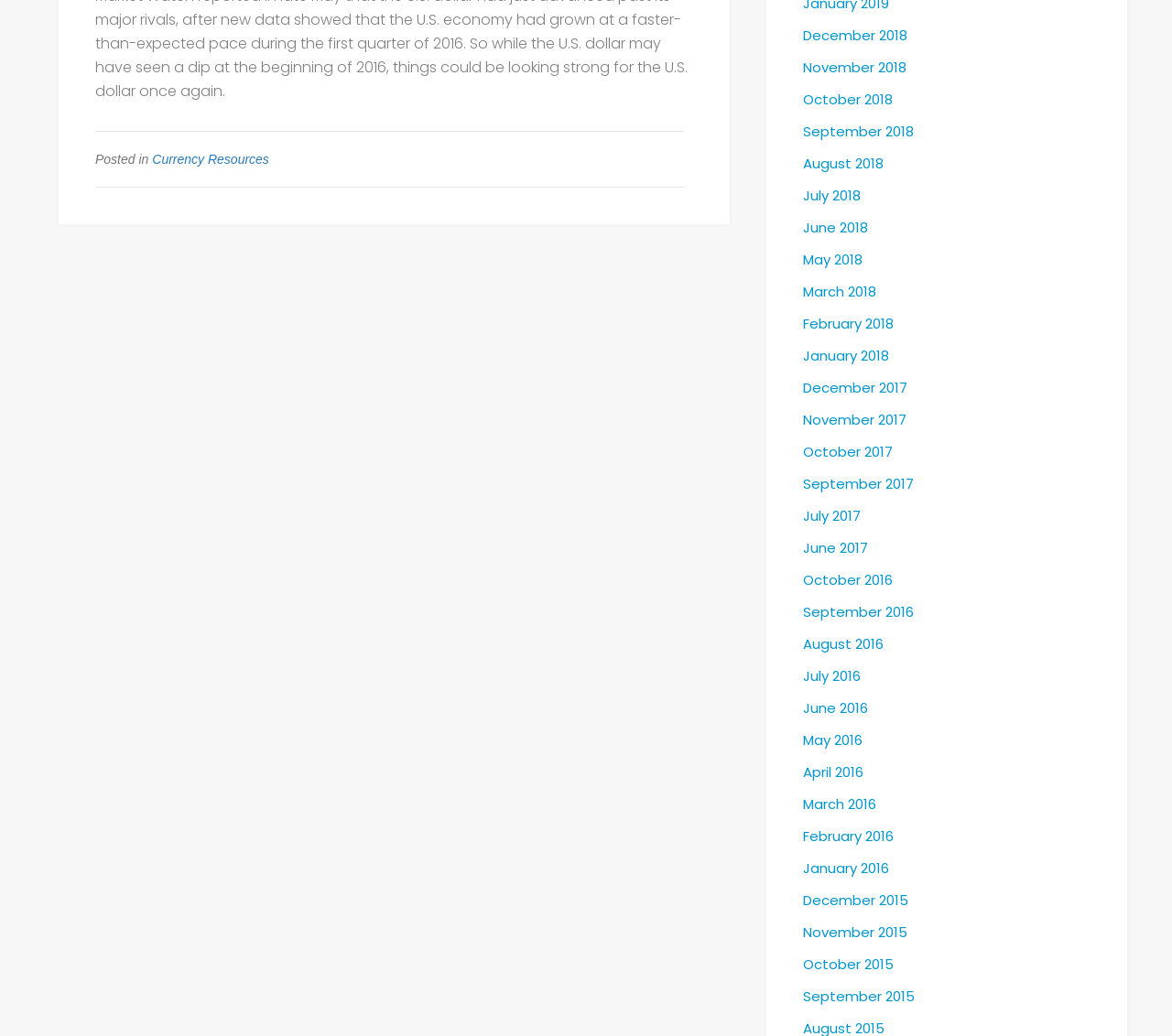Indicate the bounding box coordinates of the clickable region to achieve the following instruction: "View Currency Resources."

[0.13, 0.146, 0.23, 0.16]